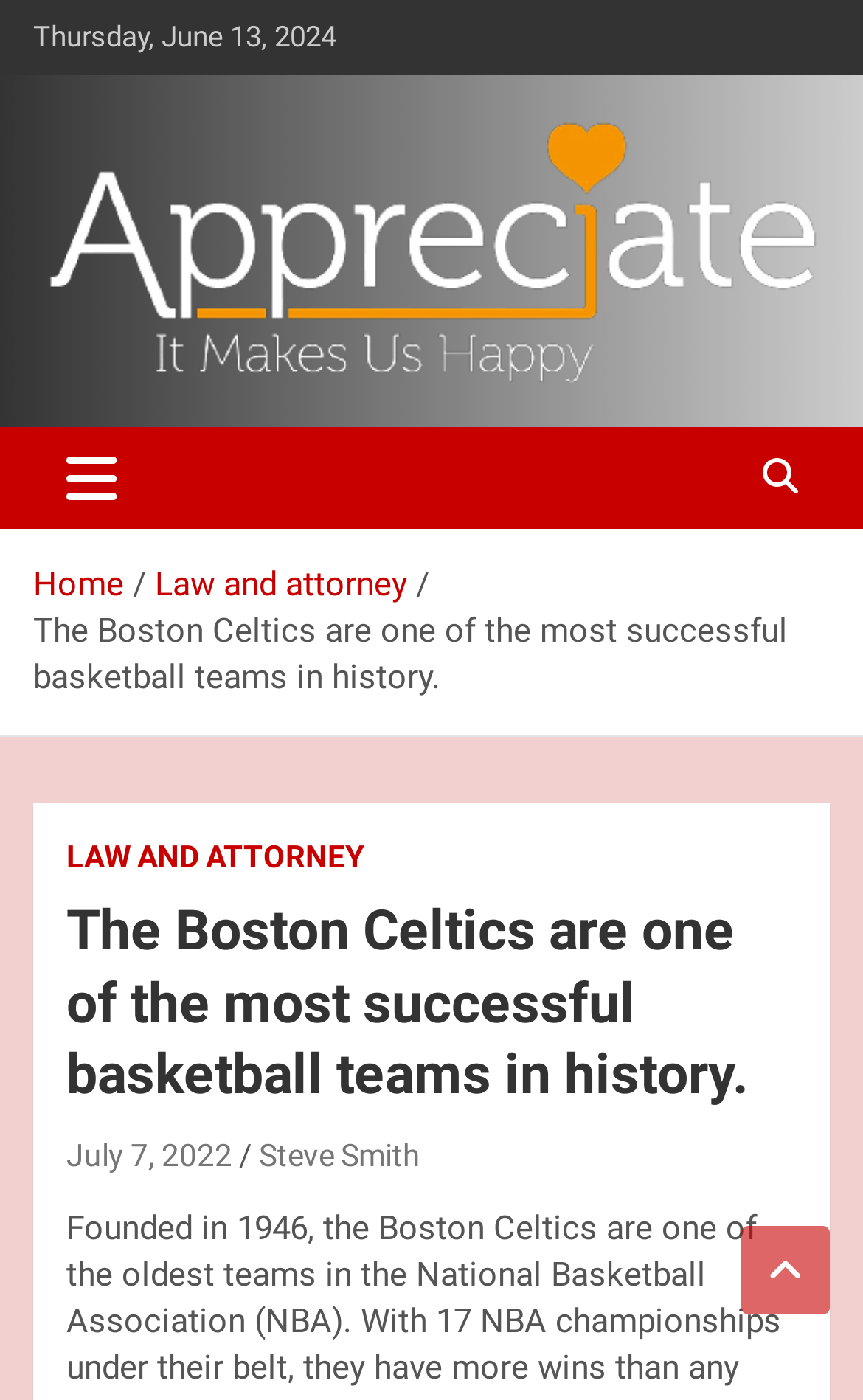Highlight the bounding box of the UI element that corresponds to this description: "Make & Appreciate".

[0.038, 0.282, 0.69, 0.338]